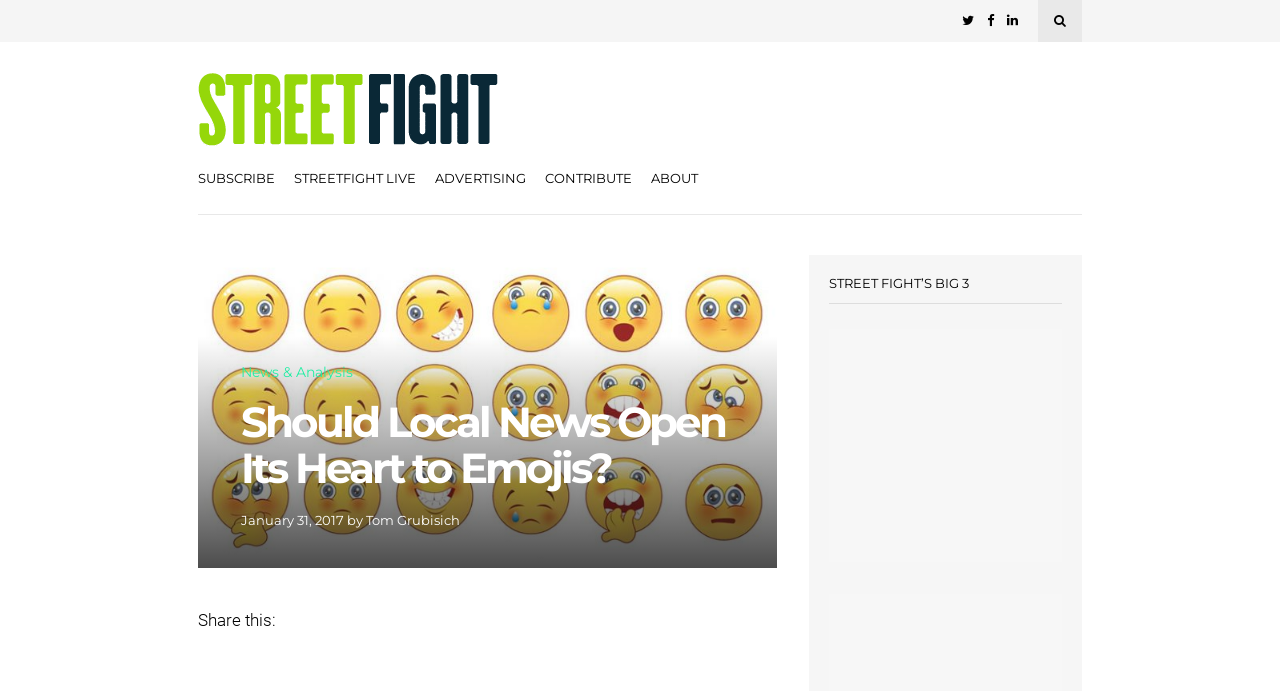Kindly determine the bounding box coordinates of the area that needs to be clicked to fulfill this instruction: "Read the article 'Should Local News Open Its Heart to Emojis?'".

[0.188, 0.577, 0.573, 0.71]